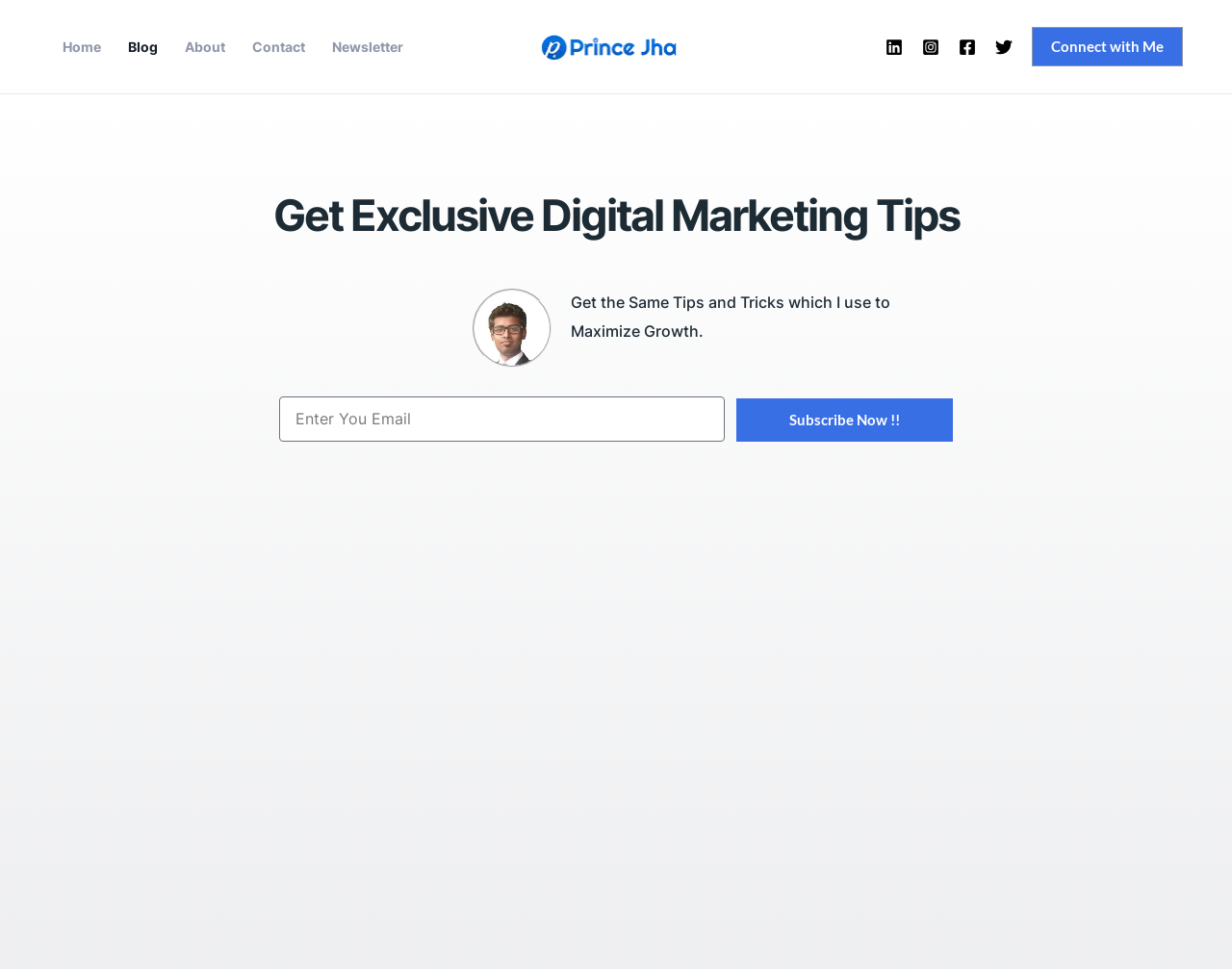Locate the headline of the webpage and generate its content.

Get Exclusive Digital Marketing Tips